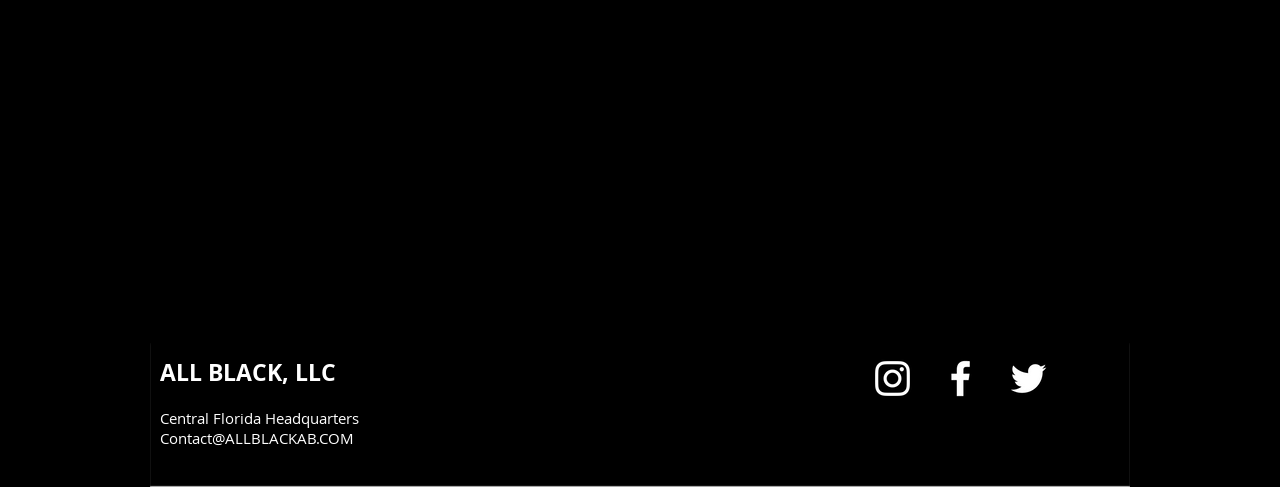How many social media links are there? Analyze the screenshot and reply with just one word or a short phrase.

3